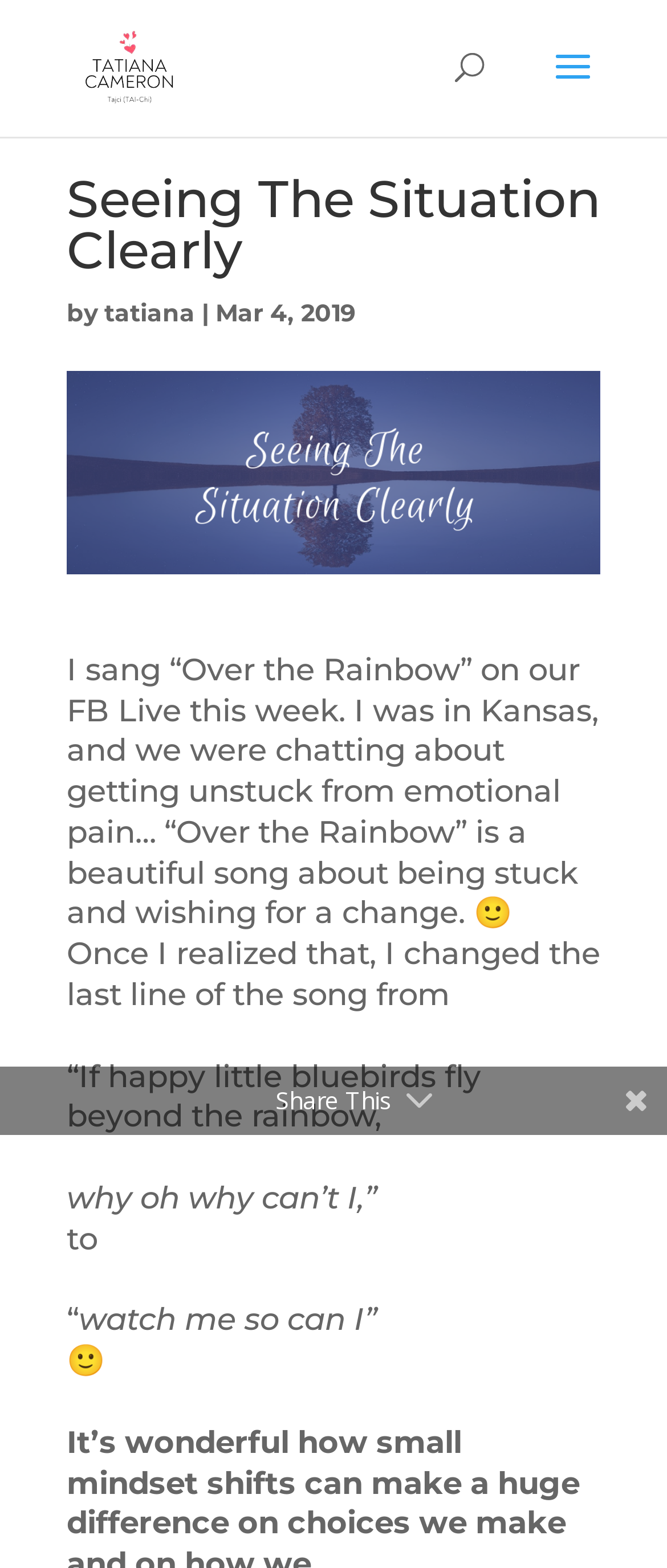Find the main header of the webpage and produce its text content.

Seeing The Situation Clearly